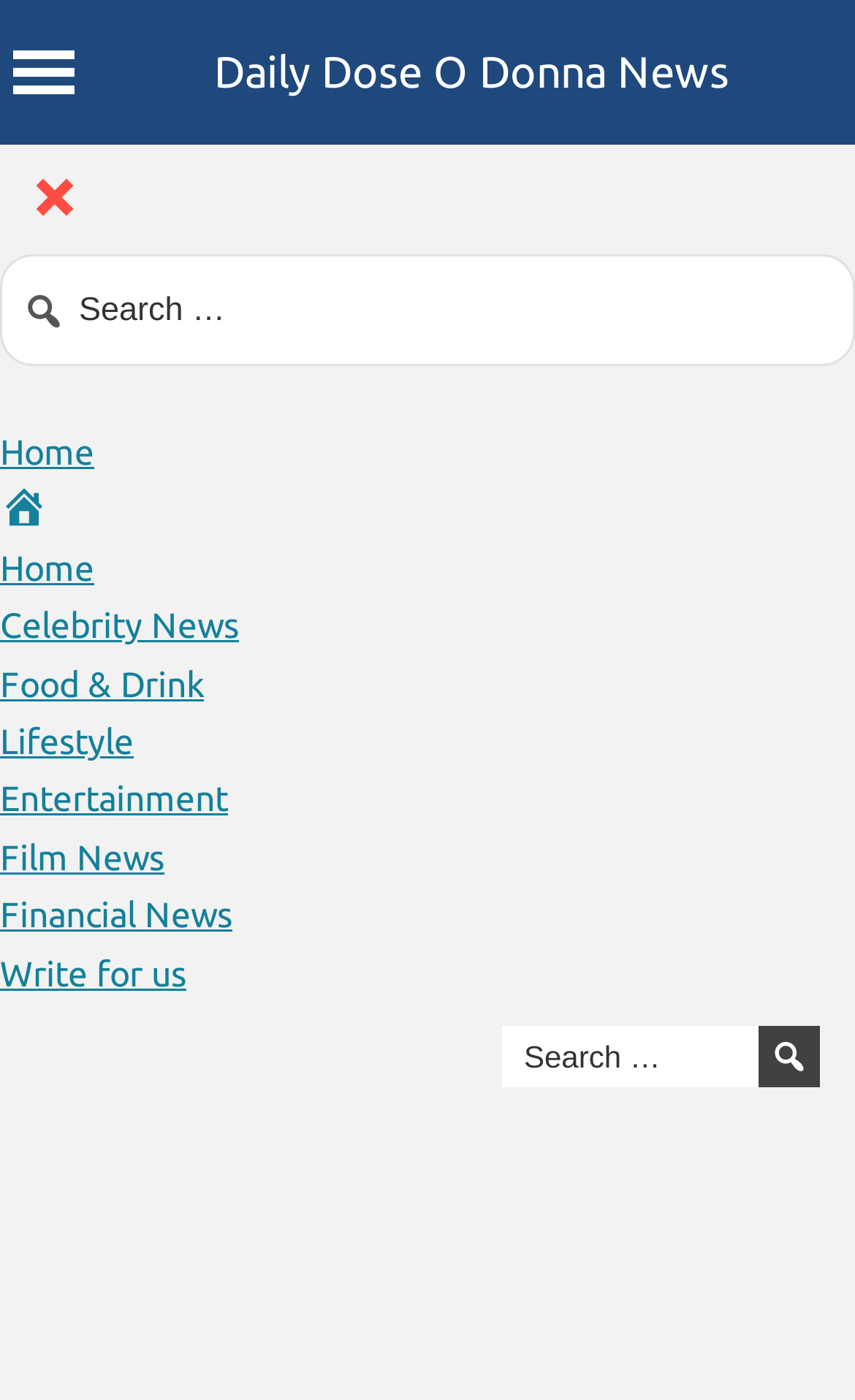Specify the bounding box coordinates for the region that must be clicked to perform the given instruction: "write for the website".

[0.0, 0.681, 0.218, 0.709]